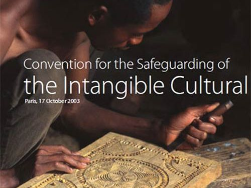Answer the question below using just one word or a short phrase: 
What is the significance of the focus on hands at work in the image?

Highlighting traditional skills